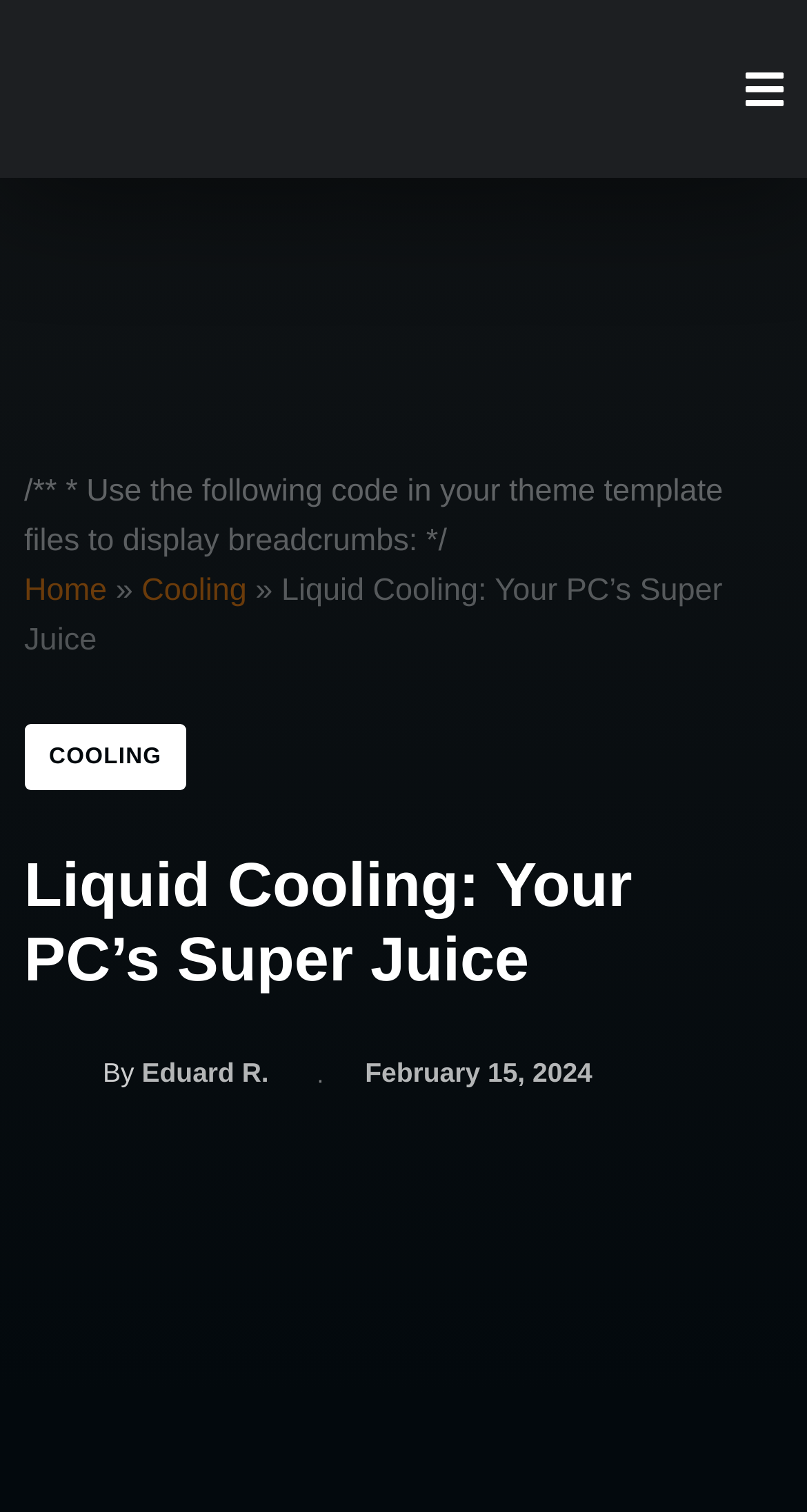Given the description of a UI element: "Accept all", identify the bounding box coordinates of the matching element in the webpage screenshot.

None